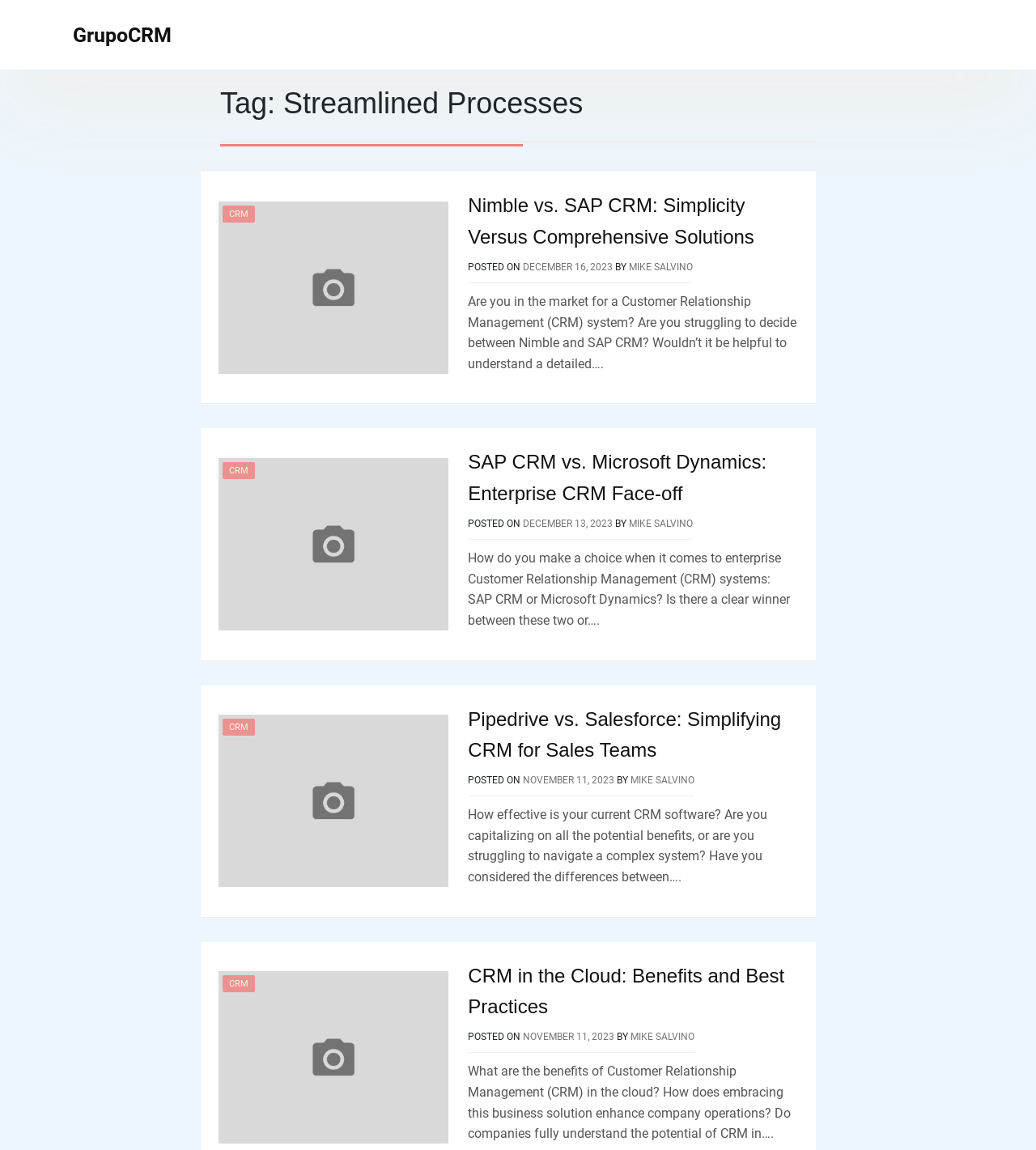Give a concise answer of one word or phrase to the question: 
How many articles are on the webpage?

4